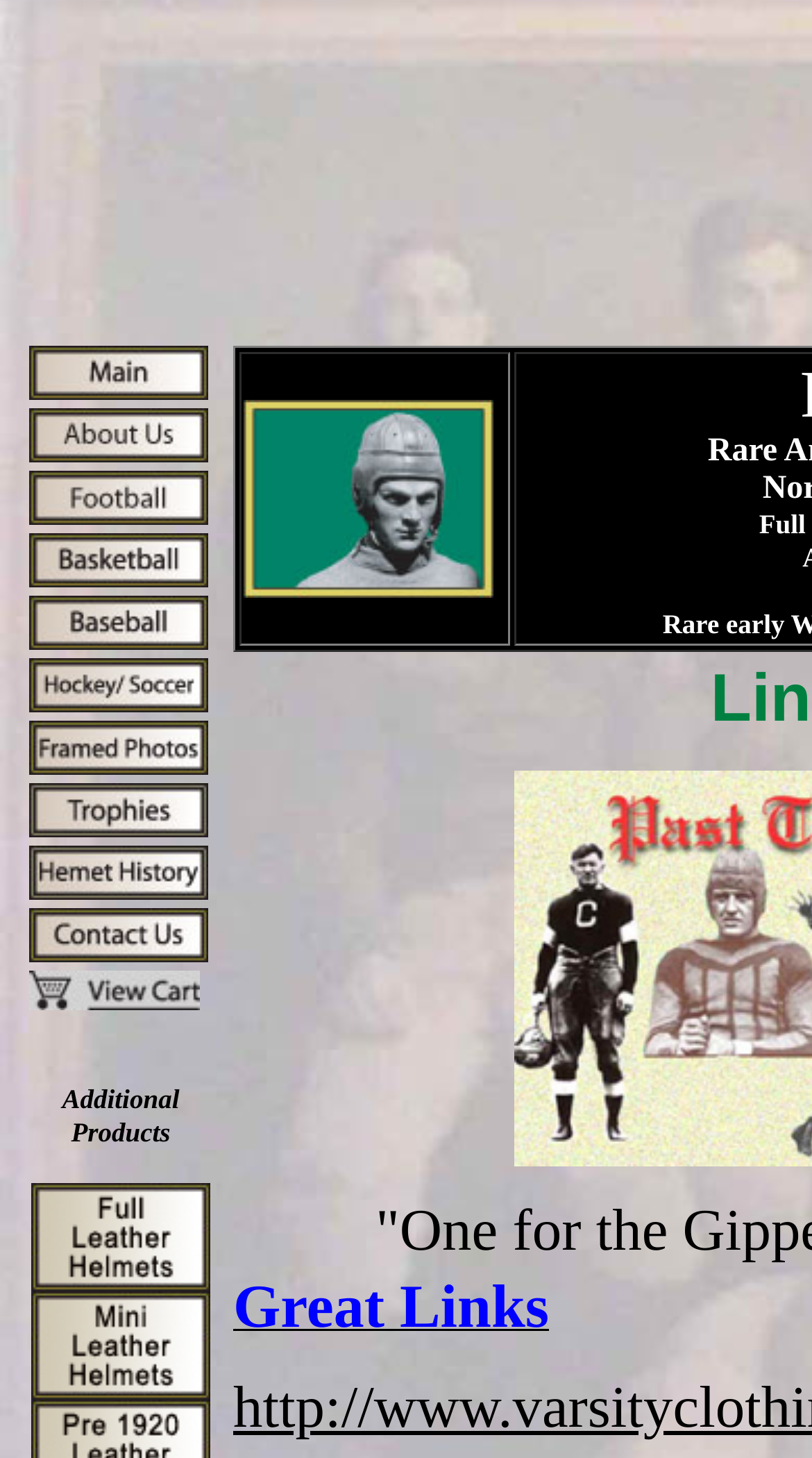Pinpoint the bounding box coordinates of the element to be clicked to execute the instruction: "view full leather helmets".

[0.038, 0.869, 0.259, 0.89]